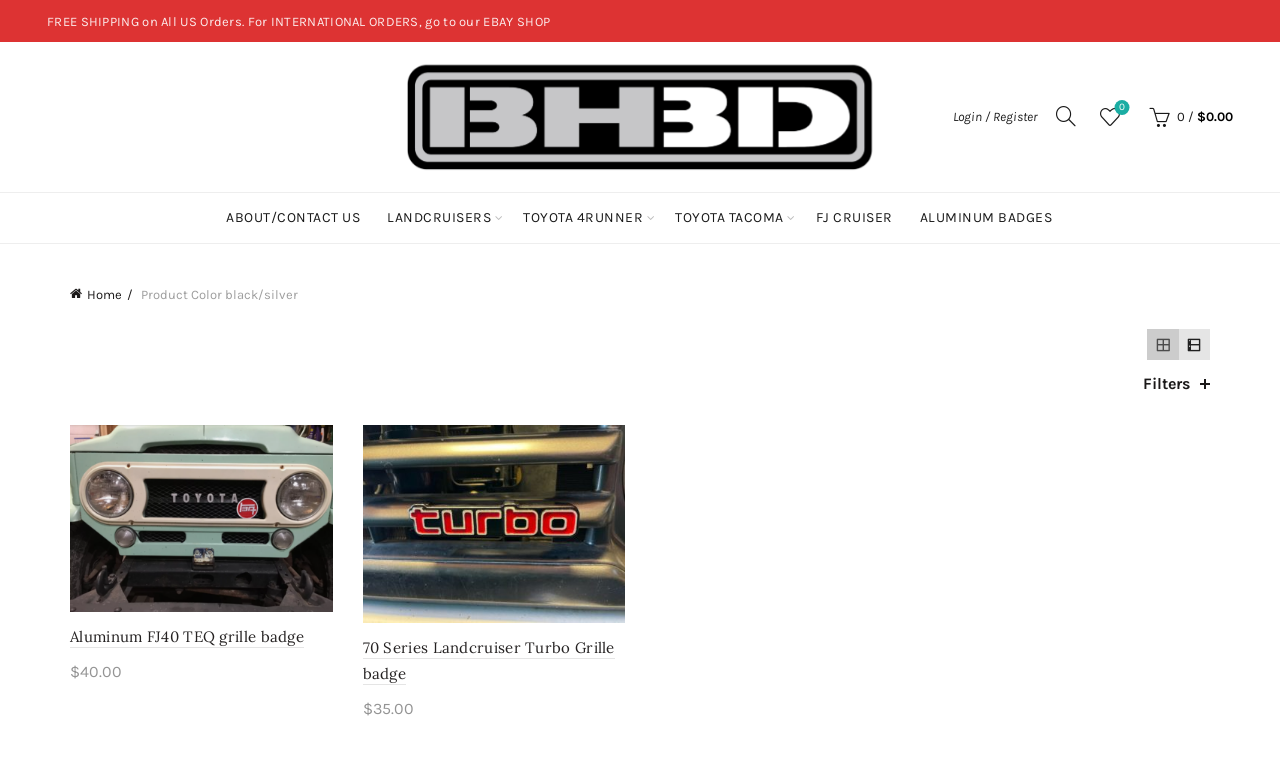Explain the features and main sections of the webpage comprehensively.

This webpage appears to be an e-commerce website, specifically a product page for 3D printing products. At the top, there is a notification about free shipping on all US orders and a link to an eBay shop. Below this, there is a logo for BH3D Printing, which is an image with a link to the website's homepage.

To the right of the logo, there are several links, including "Login/Register", "Search", "Wishlist", and a shopping cart with a total of $0.00. Below these links, there is a navigation menu with links to various categories, including "About/Contact Us", "Landcruisers", "Toyota 4Runner", "Toyota Tacoma", "FJ Cruiser", and "Aluminum Badges".

On the left side of the page, there is a breadcrumb navigation menu, which shows the current product category as "Product Color" and "black/silver". Below this, there are several links to social media platforms and a "Filters" link.

The main content of the page appears to be a list of products, with two products currently visible. The first product is an "Aluminum FJ40 TEQ grille badge" with a price of $40.00, and the second product is a "70 Series Landcruiser Turbo Grille badge" with a price of $35.00. Each product has a link to its details page and an image. There are also several other links and images on the page, but they appear to be related to the products or the website's navigation.